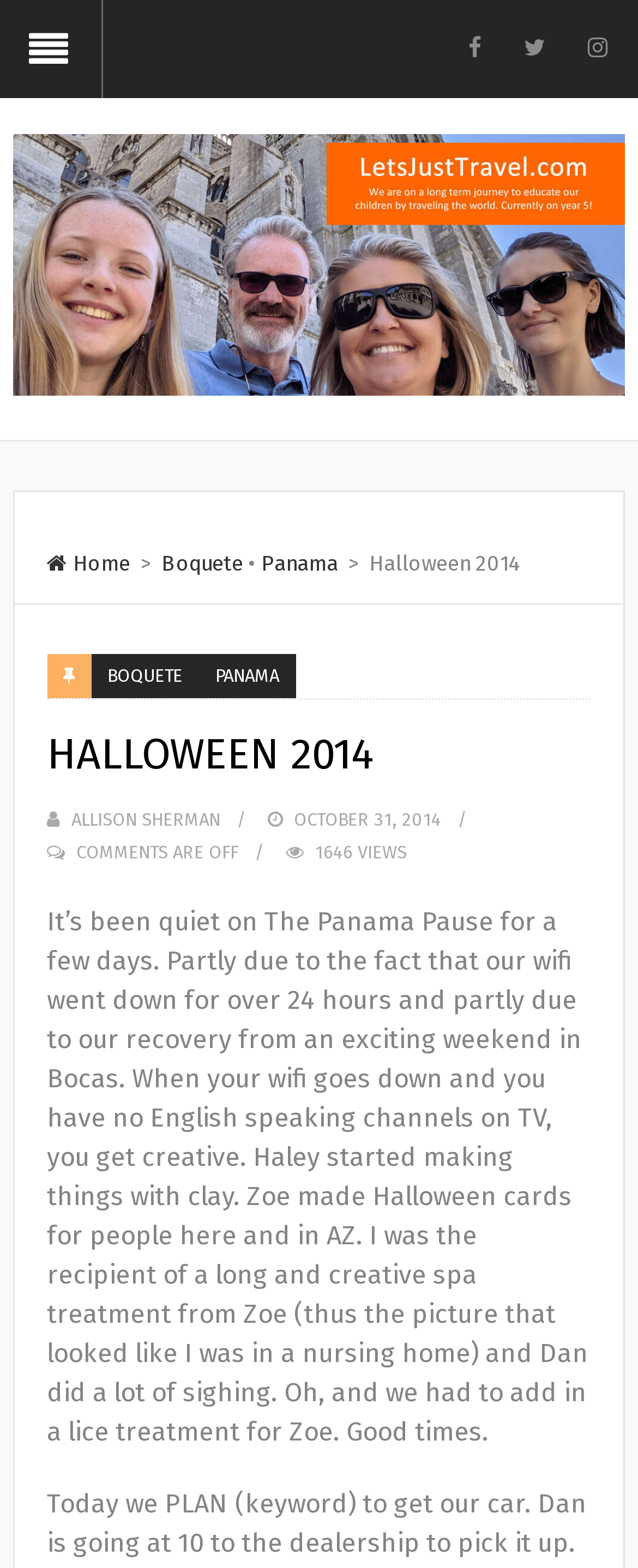Identify the bounding box of the HTML element described as: "October 31, 2014December 19, 2016".

[0.461, 0.517, 0.692, 0.53]